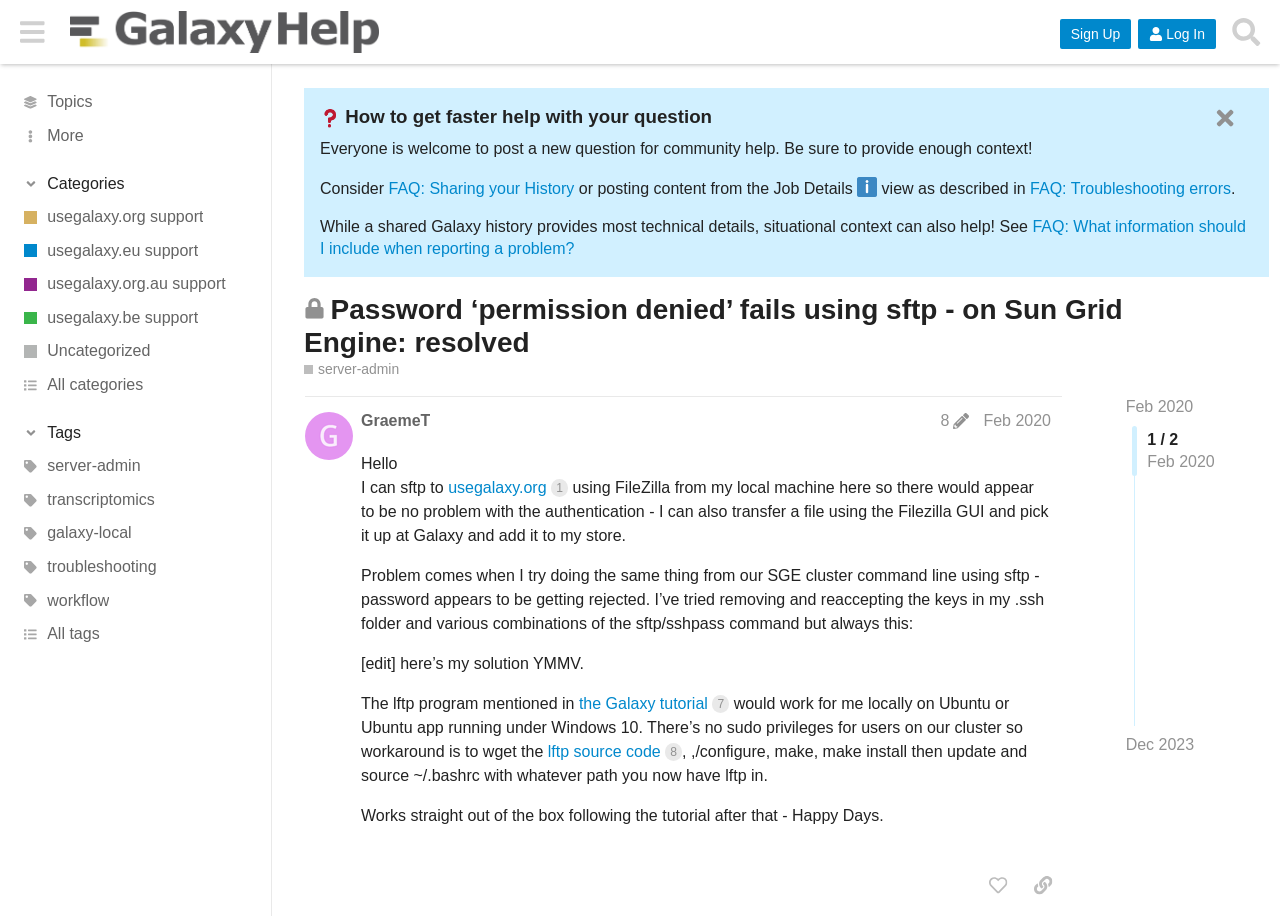What is the alternative file transfer program mentioned in the discussion?
Could you answer the question with a detailed and thorough explanation?

The question can be answered by looking at the text 'The lftp program mentioned in the Galaxy tutorial...' which mentions lftp as an alternative file transfer program.